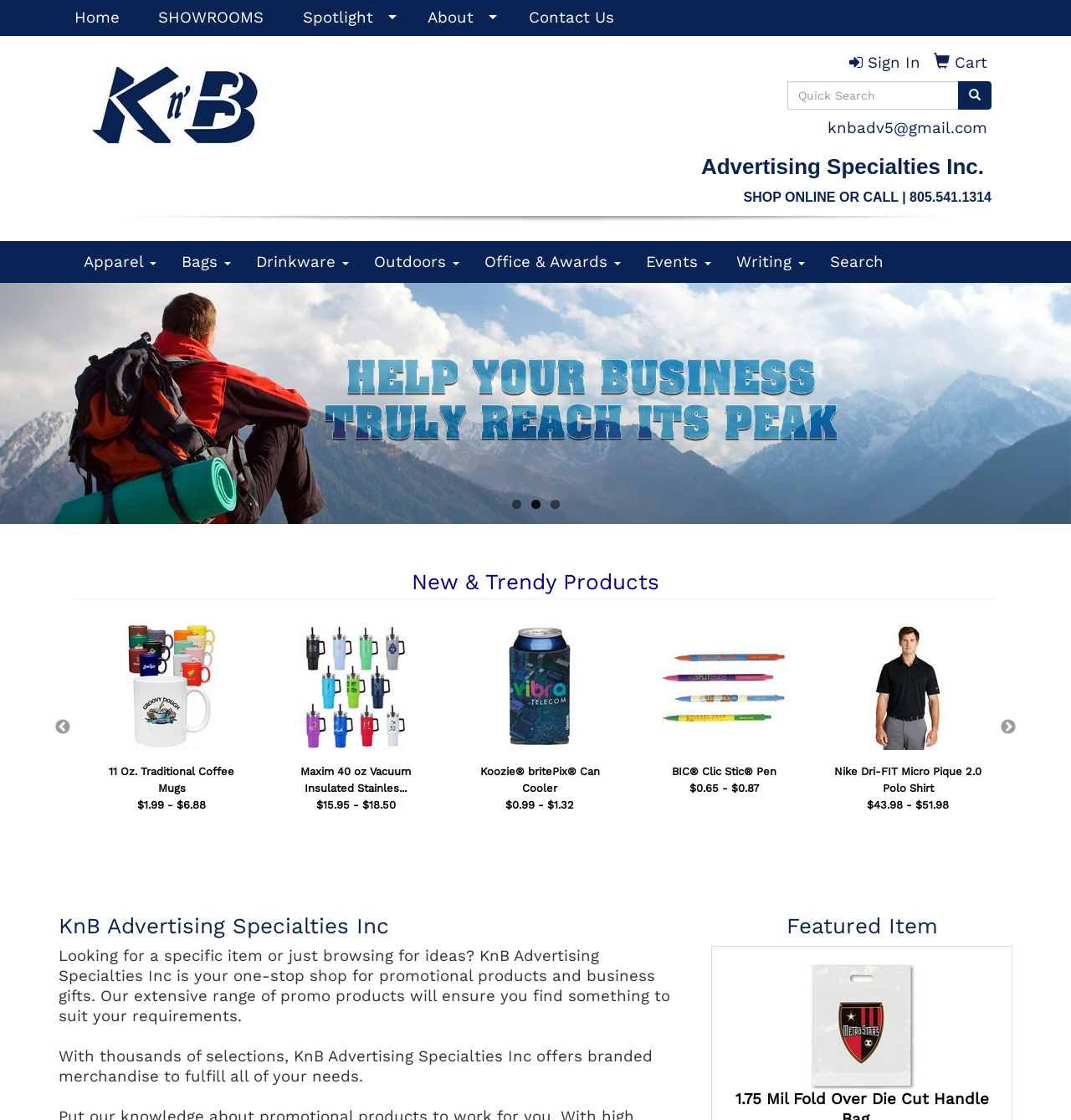Identify the bounding box coordinates of the clickable section necessary to follow the following instruction: "View the 'Featured Item'". The coordinates should be presented as four float numbers from 0 to 1, i.e., [left, top, right, bottom].

[0.68, 0.861, 0.929, 0.973]